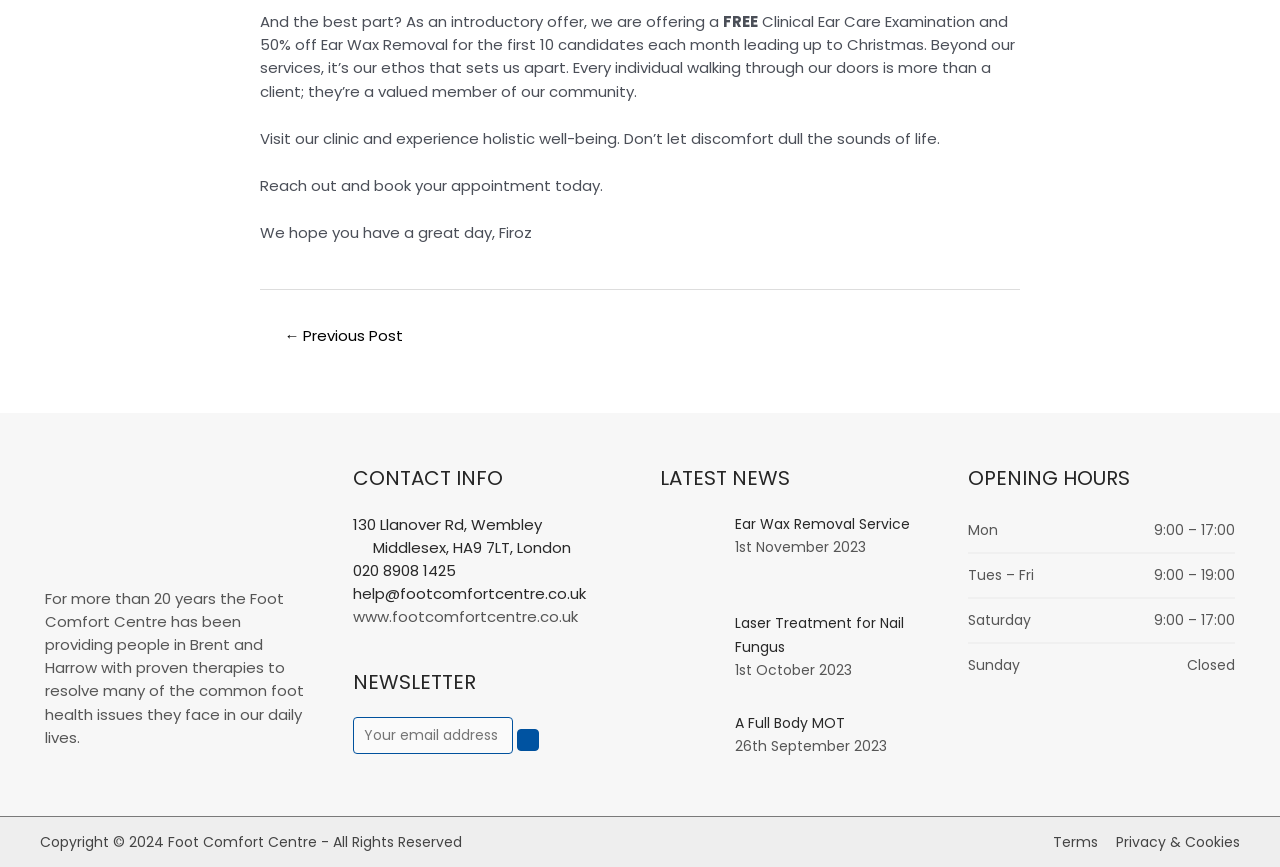Locate the bounding box coordinates of the area you need to click to fulfill this instruction: 'Read about Ear Wax Removal Service'. The coordinates must be in the form of four float numbers ranging from 0 to 1: [left, top, right, bottom].

[0.574, 0.593, 0.711, 0.616]